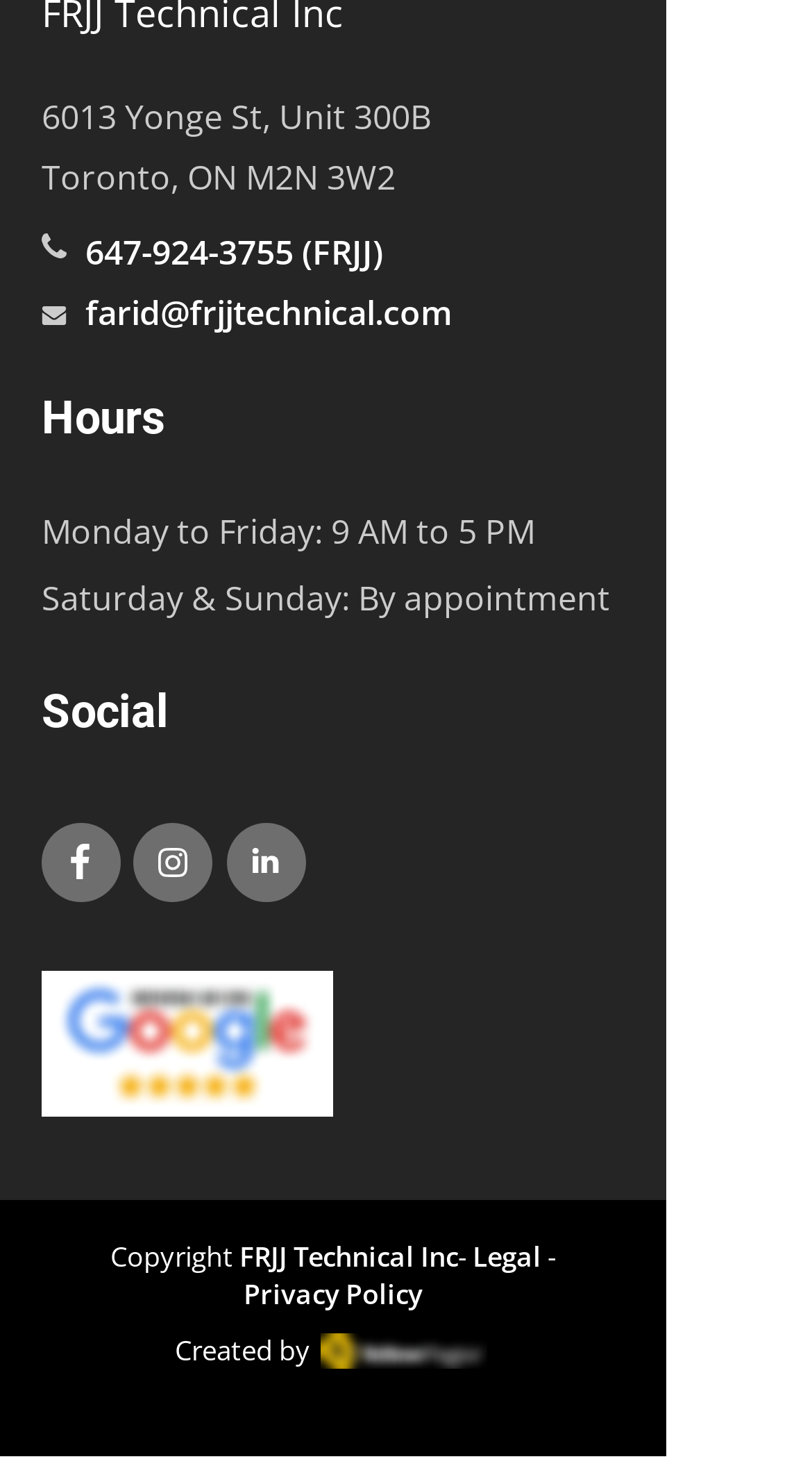Provide the bounding box coordinates for the specified HTML element described in this description: "Legal". The coordinates should be four float numbers ranging from 0 to 1, in the format [left, top, right, bottom].

[0.582, 0.84, 0.674, 0.865]